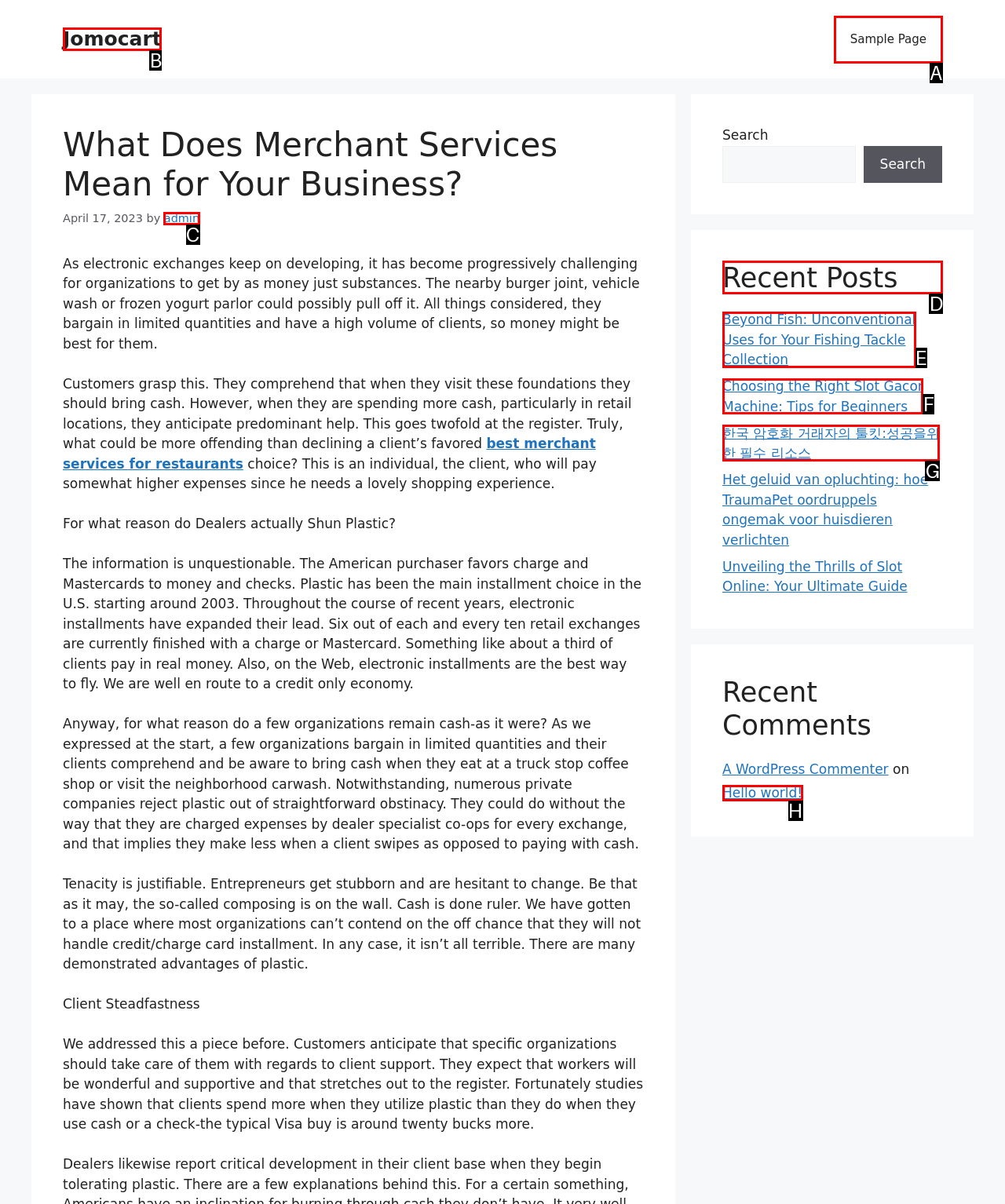Among the marked elements in the screenshot, which letter corresponds to the UI element needed for the task: Read the 'Recent Posts'?

D